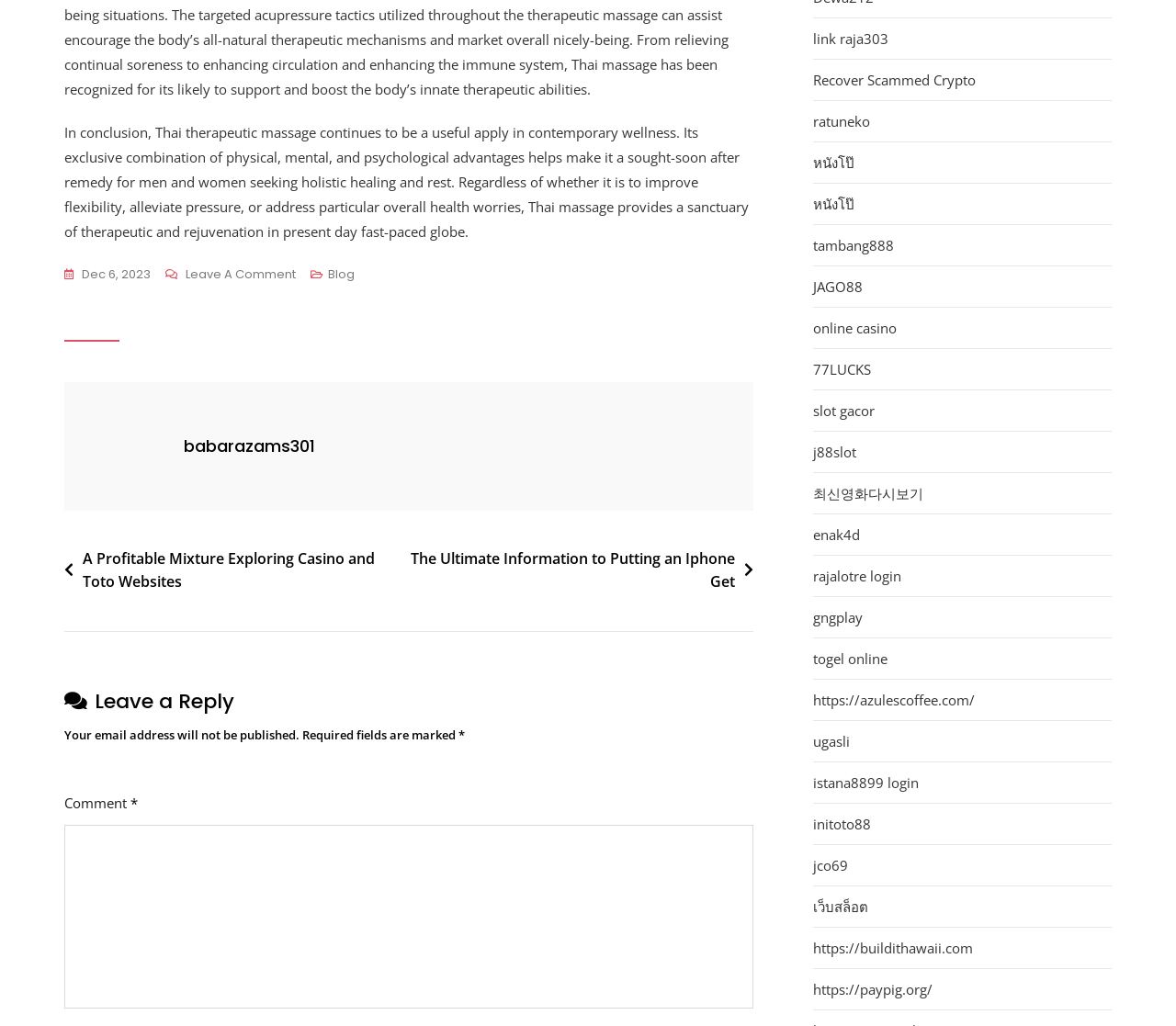Please respond to the question with a concise word or phrase:
What is the format of the date listed above the main text?

Dec 6, 2023